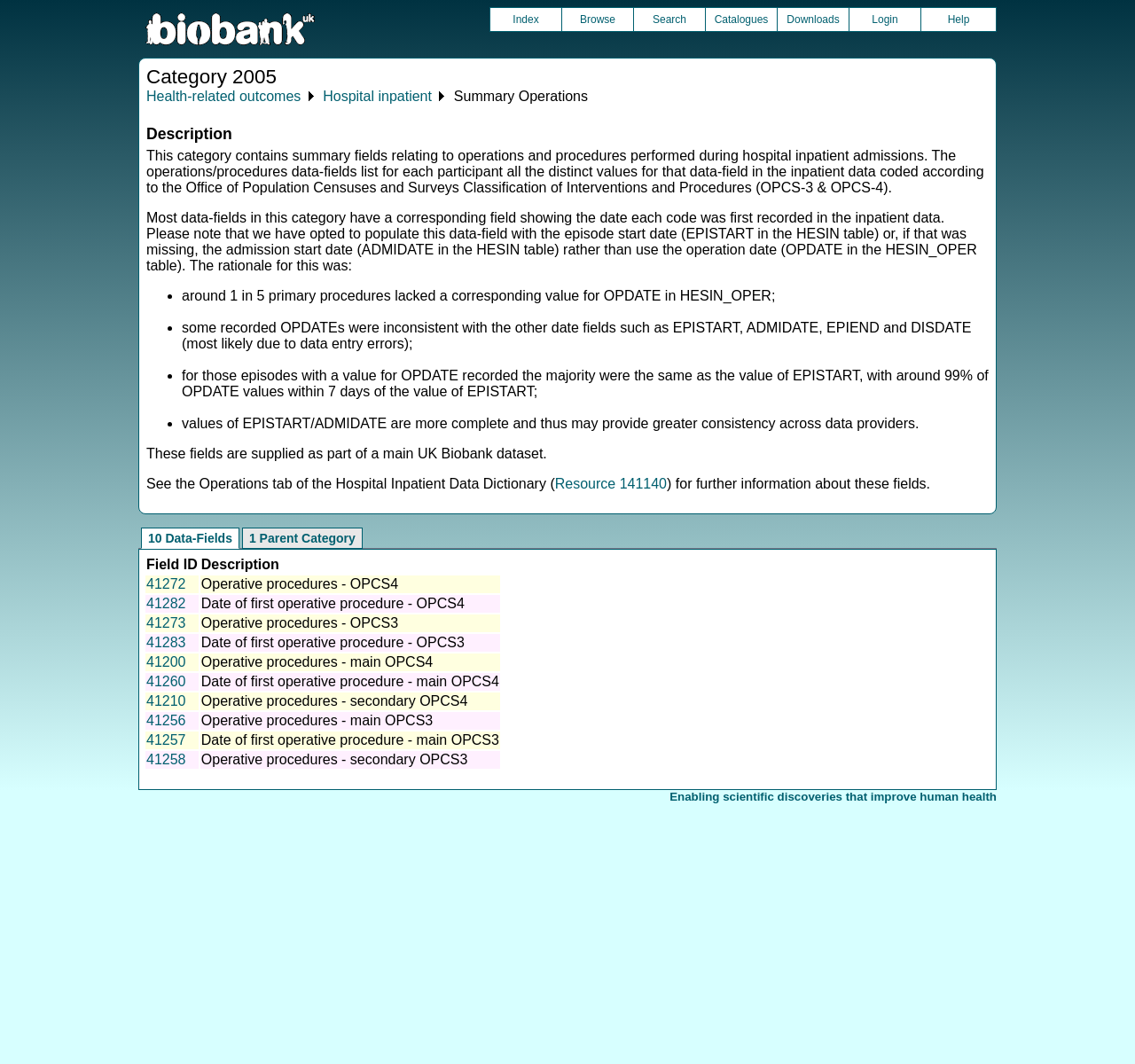How many data-fields are listed in the table?
Provide an in-depth and detailed answer to the question.

The table lists 10 data-fields, each with a Field ID and Description, including Operative procedures - OPCS4, Date of first operative procedure - OPCS4, and others.